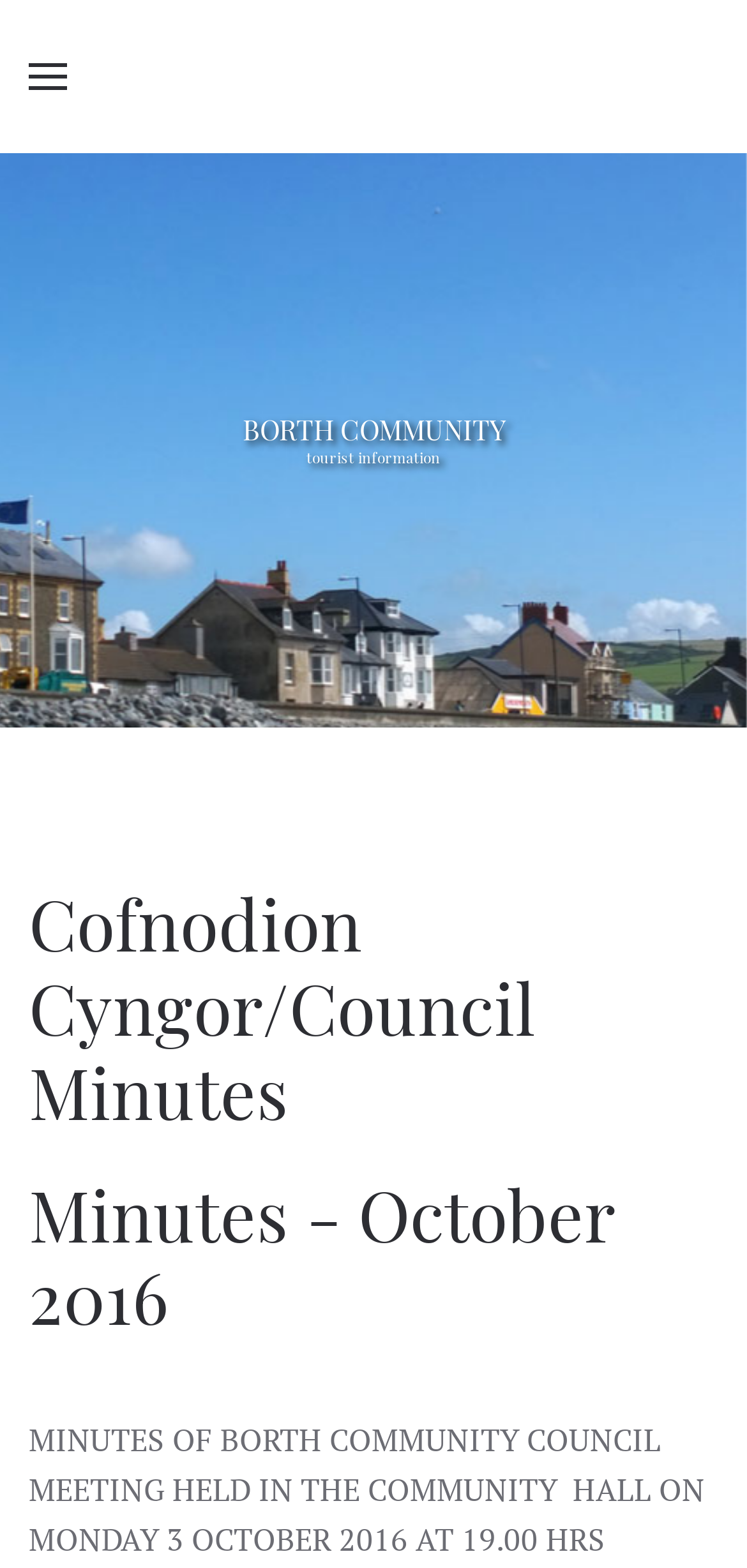What type of information is provided on this website?
Based on the image, provide your answer in one word or phrase.

Tourist information